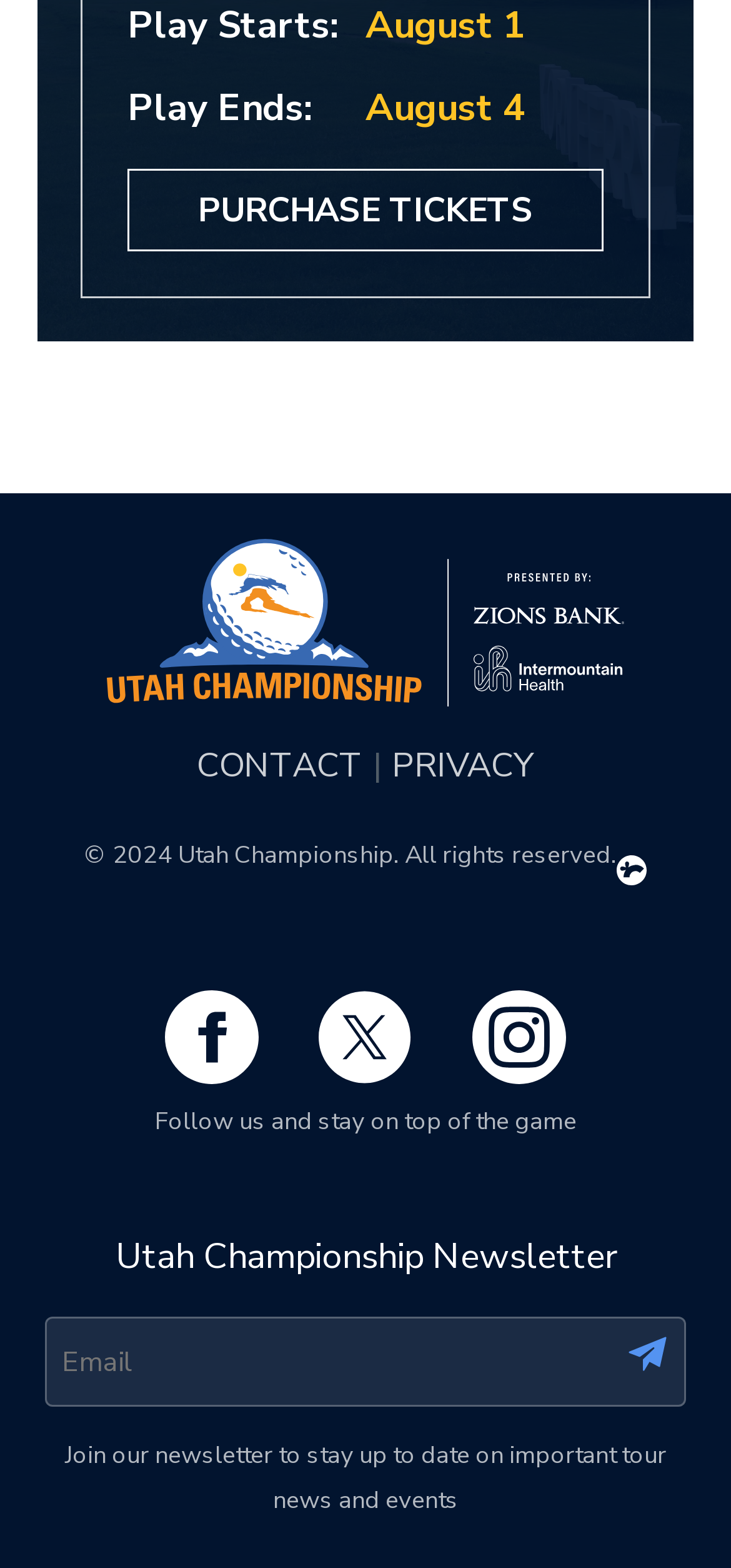Please mark the clickable region by giving the bounding box coordinates needed to complete this instruction: "Contact us".

[0.269, 0.474, 0.497, 0.502]